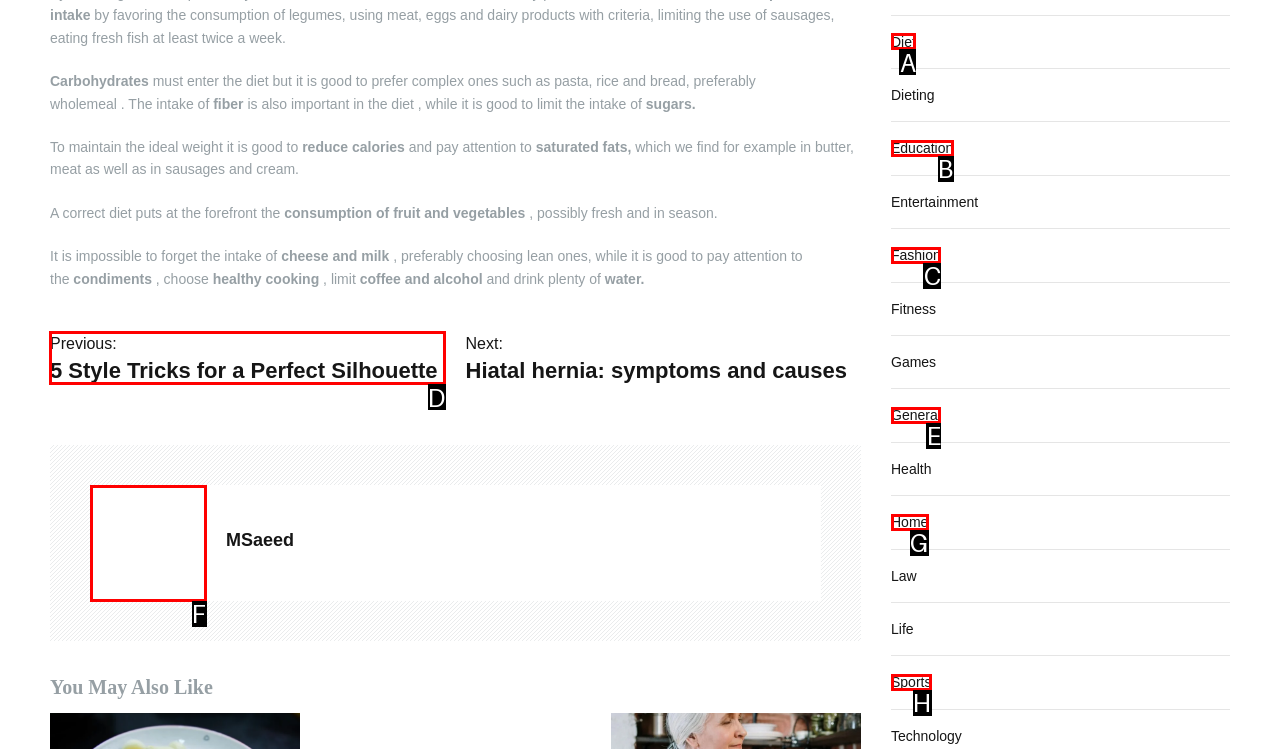Select the appropriate HTML element to click on to finish the task: Click on 'Previous: 5 Style Tricks for a Perfect Silhouette'.
Answer with the letter corresponding to the selected option.

D